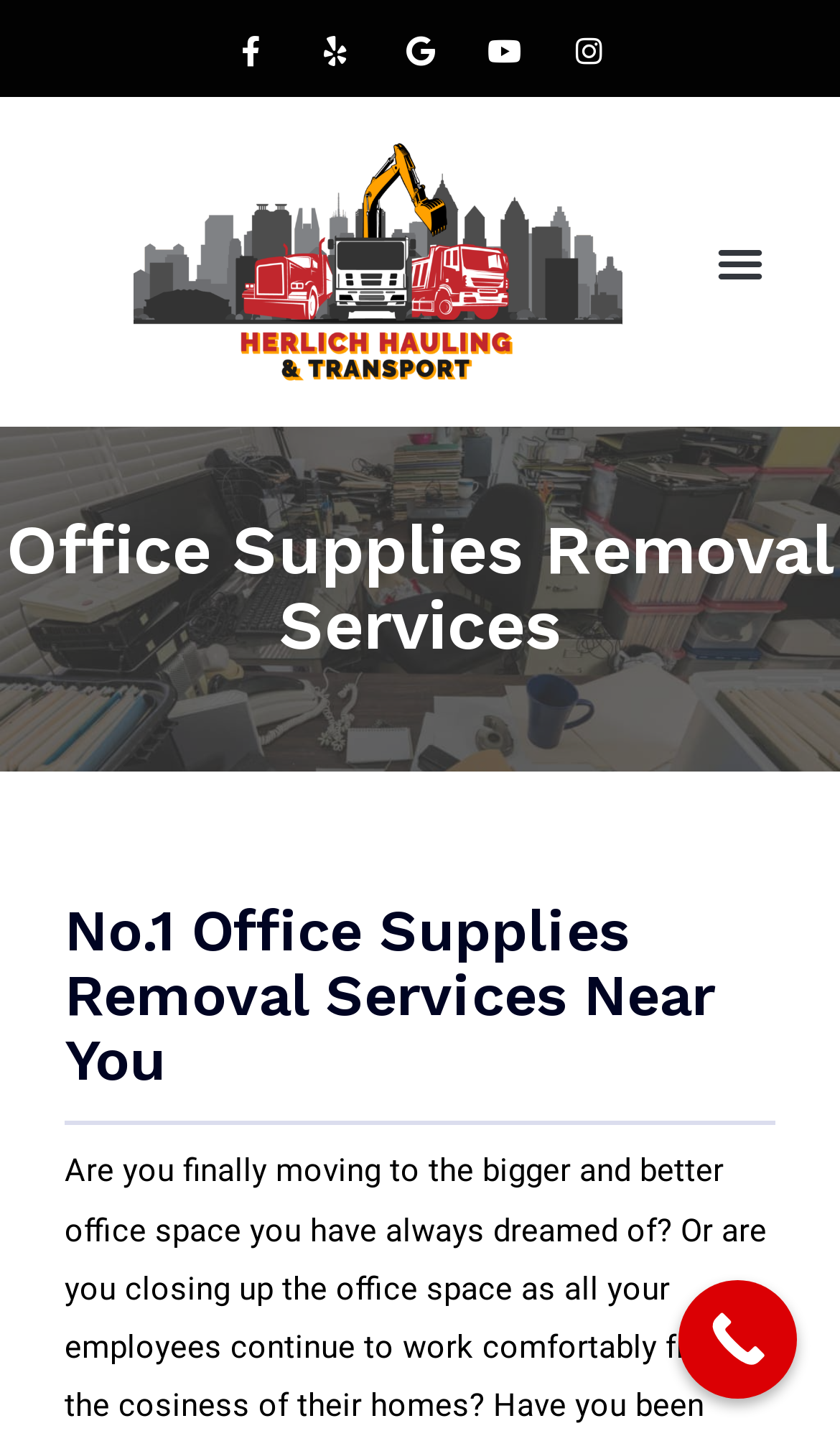Give a one-word or one-phrase response to the question:
What is the service offered by the company?

Office supplies removal services